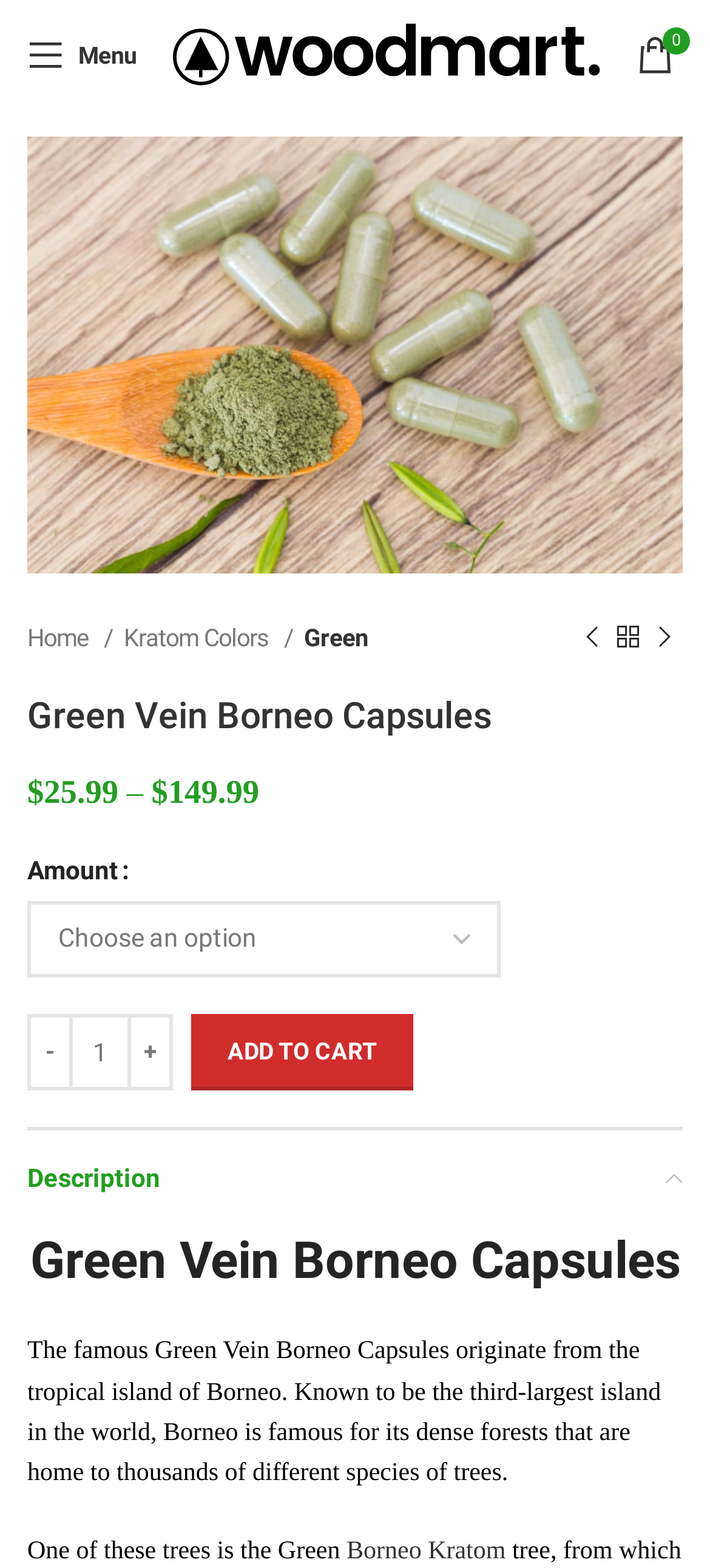Could you highlight the region that needs to be clicked to execute the instruction: "View product details"?

[0.038, 0.216, 0.962, 0.234]